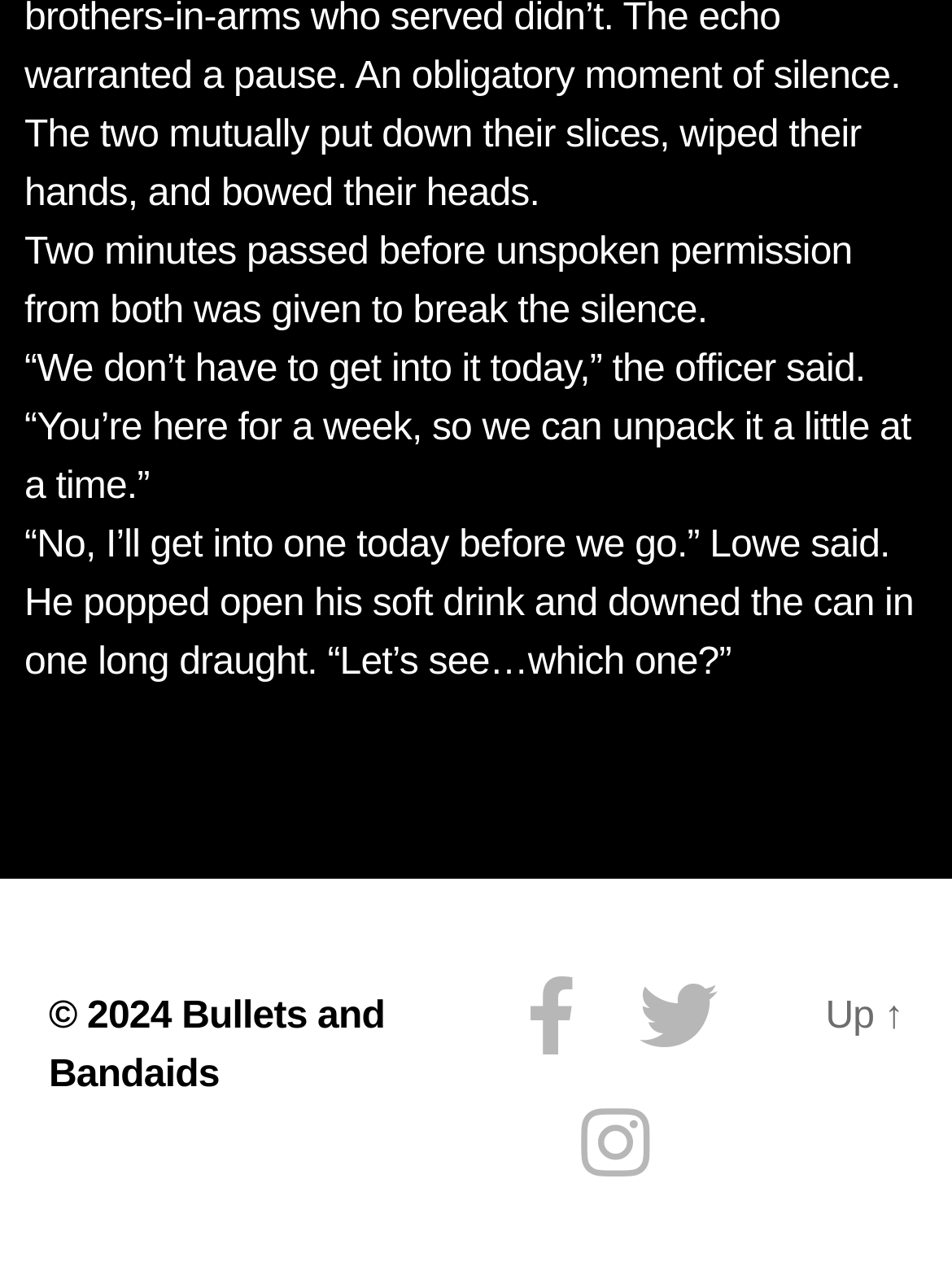What is the name of the link above the social media icons?
Answer with a single word or short phrase according to what you see in the image.

Bullets and Bandaids